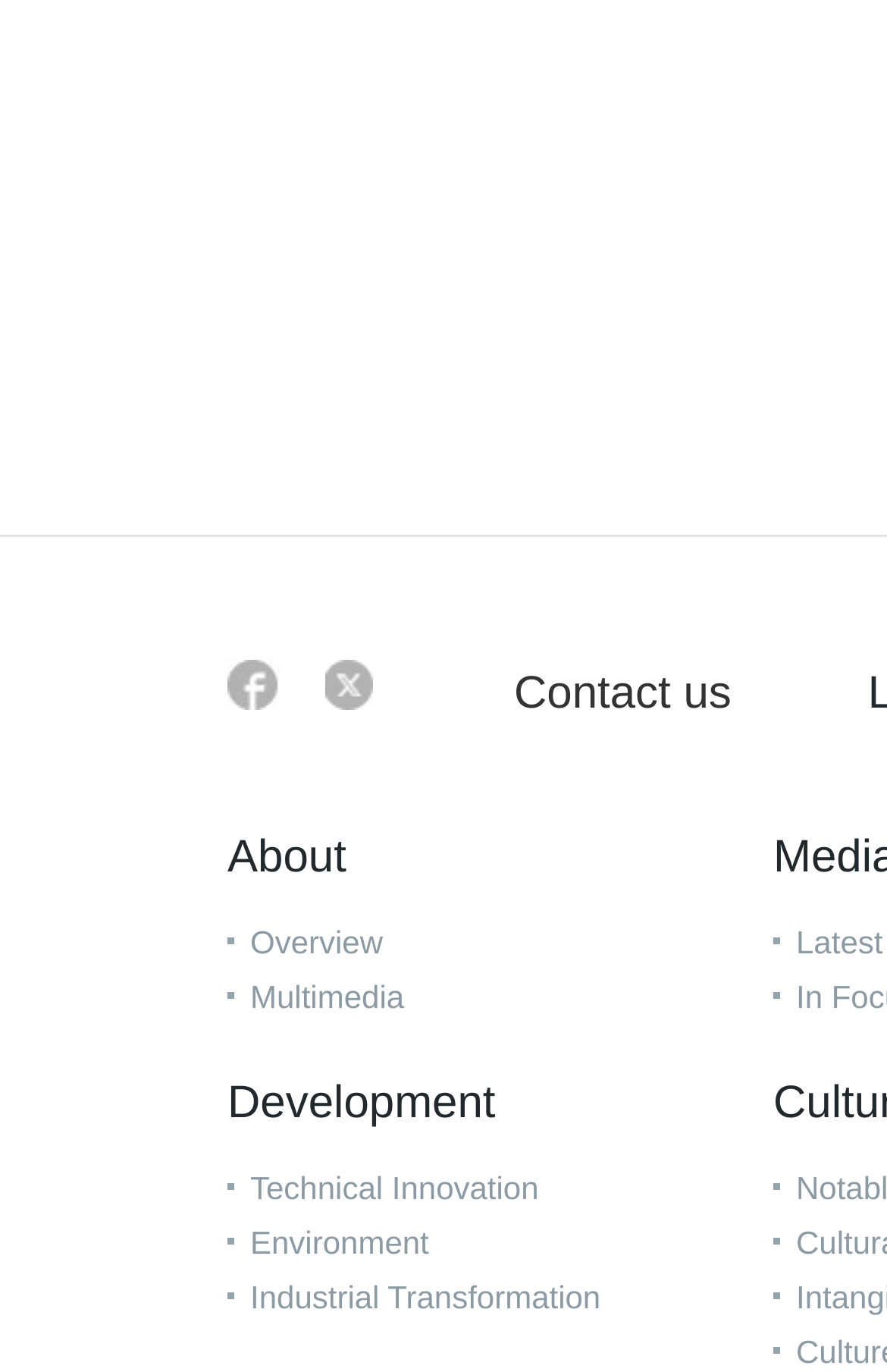Locate the bounding box coordinates of the clickable area to execute the instruction: "Explore Industrial Transformation". Provide the coordinates as four float numbers between 0 and 1, represented as [left, top, right, bottom].

[0.256, 0.932, 0.677, 0.958]